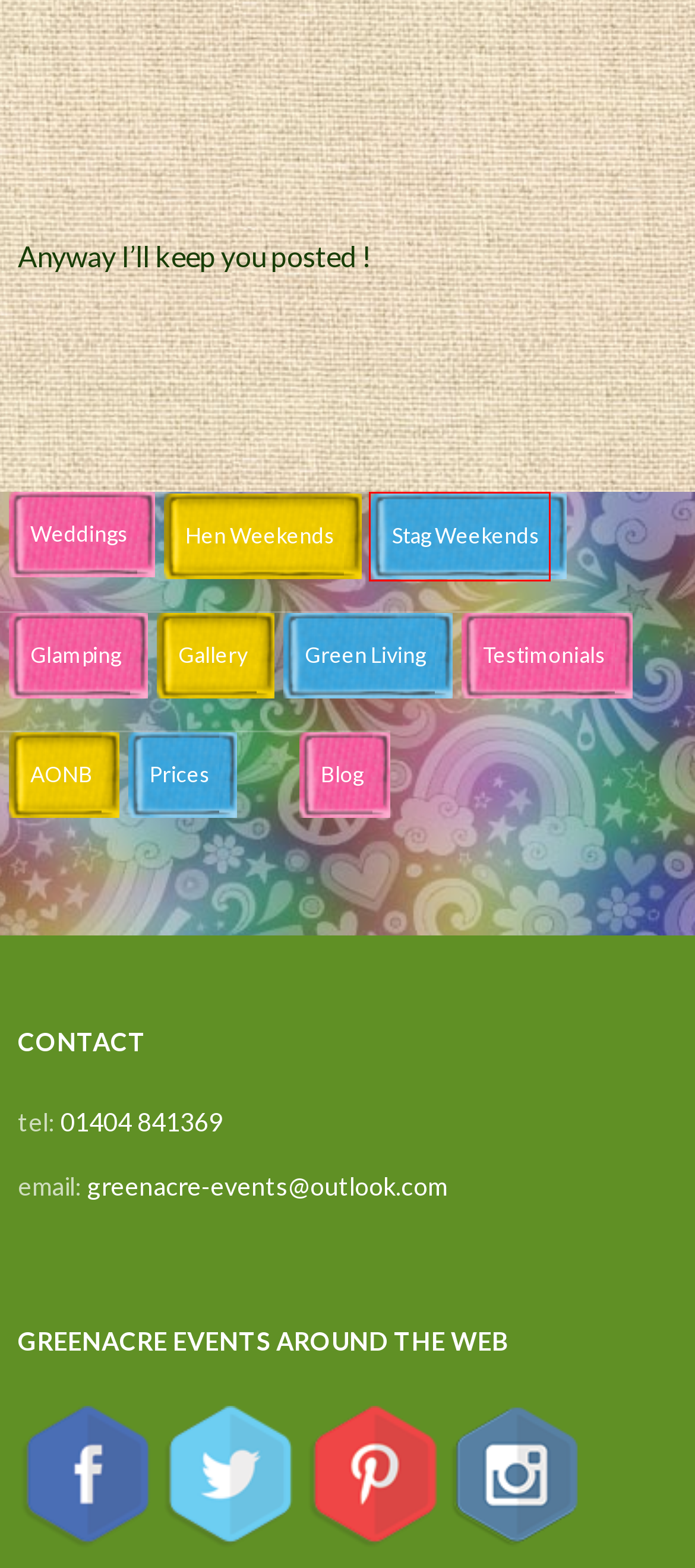You are given a screenshot depicting a webpage with a red bounding box around a UI element. Select the description that best corresponds to the new webpage after clicking the selected element. Here are the choices:
A. Gallery | Green Acre Events
B. Stag Weekends | Green Acre Events
C. About Us | Green Acre Events
D. Glamping | Green Acre Events
E. Weddings | Green Acre Events
F. AONB | Green Acre Events
G. Prices | Green Acre Events
H. Hen Weekends | Green Acre Events

B